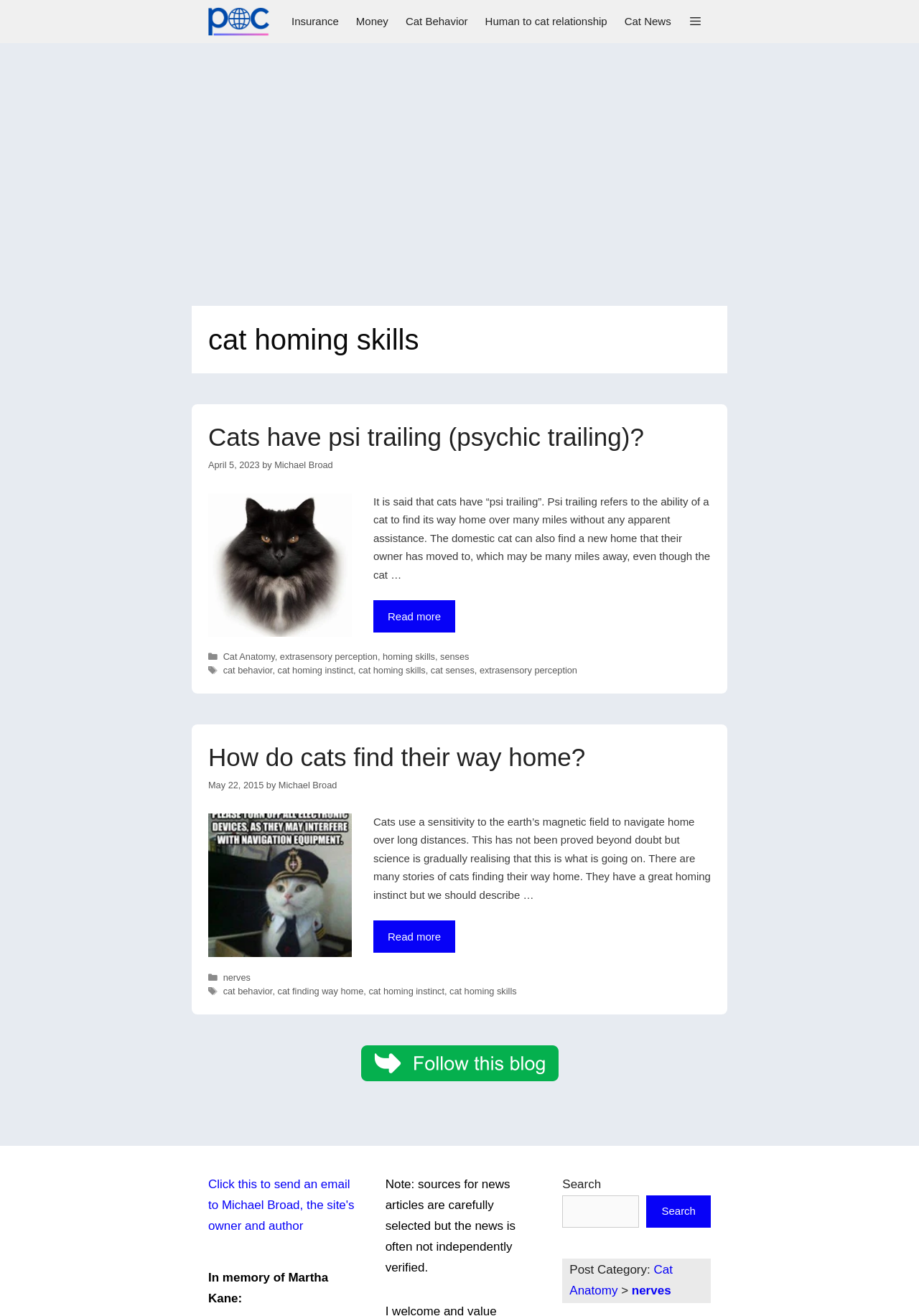Given the description "Money", provide the bounding box coordinates of the corresponding UI element.

[0.378, 0.0, 0.432, 0.033]